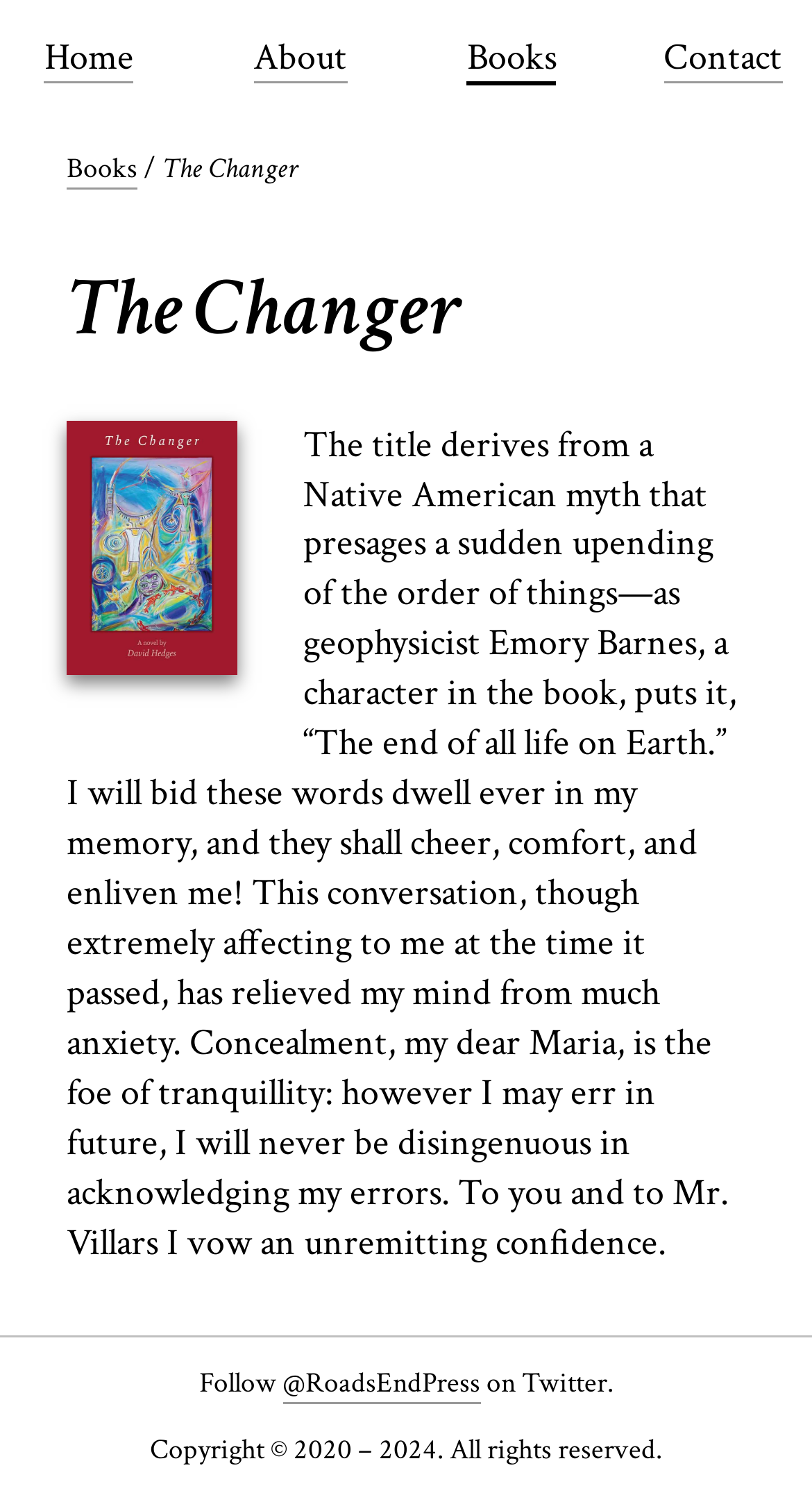What year does the copyright start?
Provide an in-depth and detailed answer to the question.

The copyright information is mentioned in the contentinfo section as 'Copyright © 2020 – 2024. All rights reserved.'